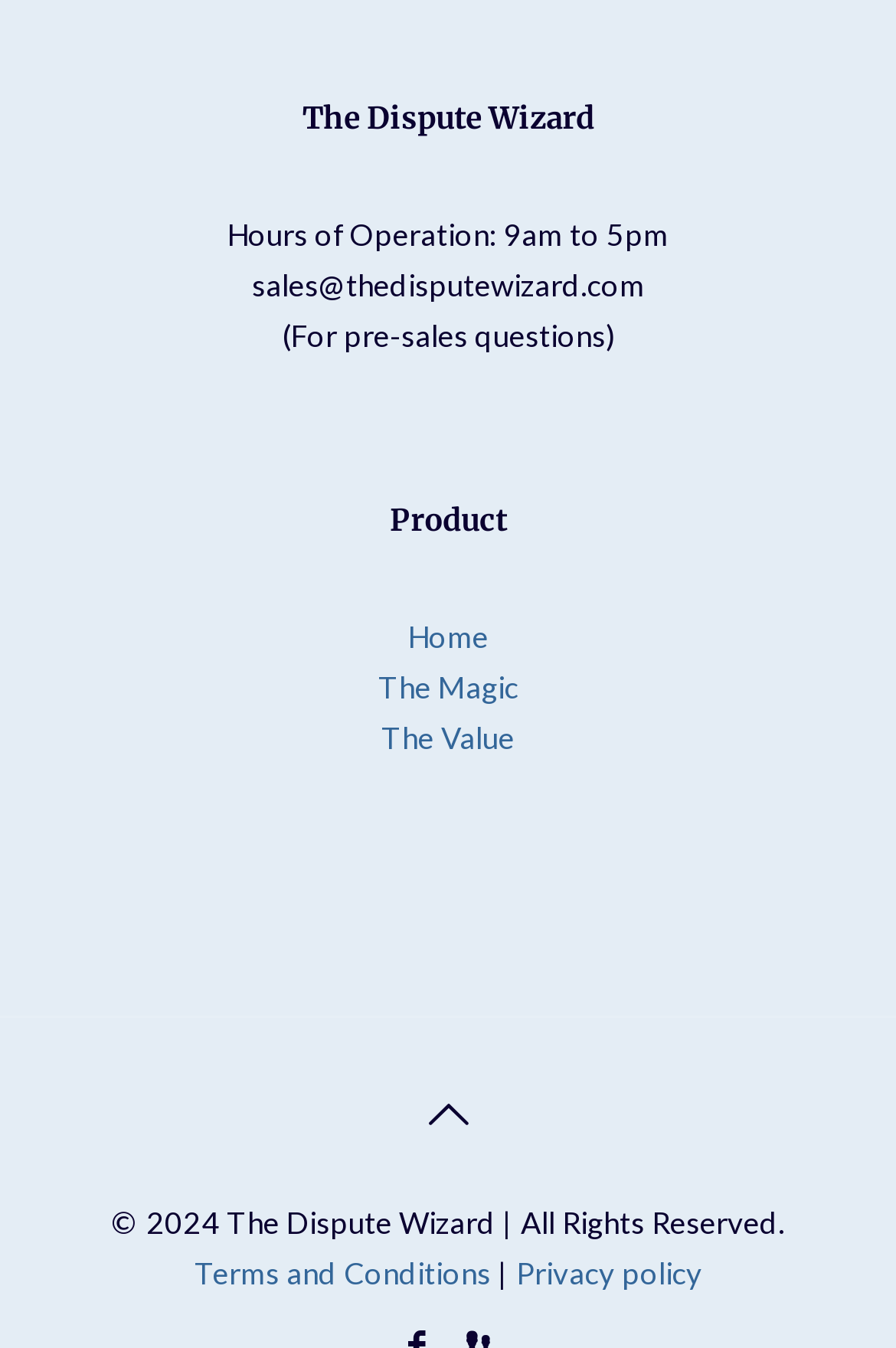Observe the image and answer the following question in detail: What is the email address for pre-sales questions?

I found the email address by looking at the StaticText element with the text 'sales@thedisputewizard.com' which is located in the complementary element with bounding box coordinates [0.115, 0.155, 0.885, 0.267]. This element is accompanied by the text '(For pre-sales questions)' which indicates that this email address is for pre-sales questions.